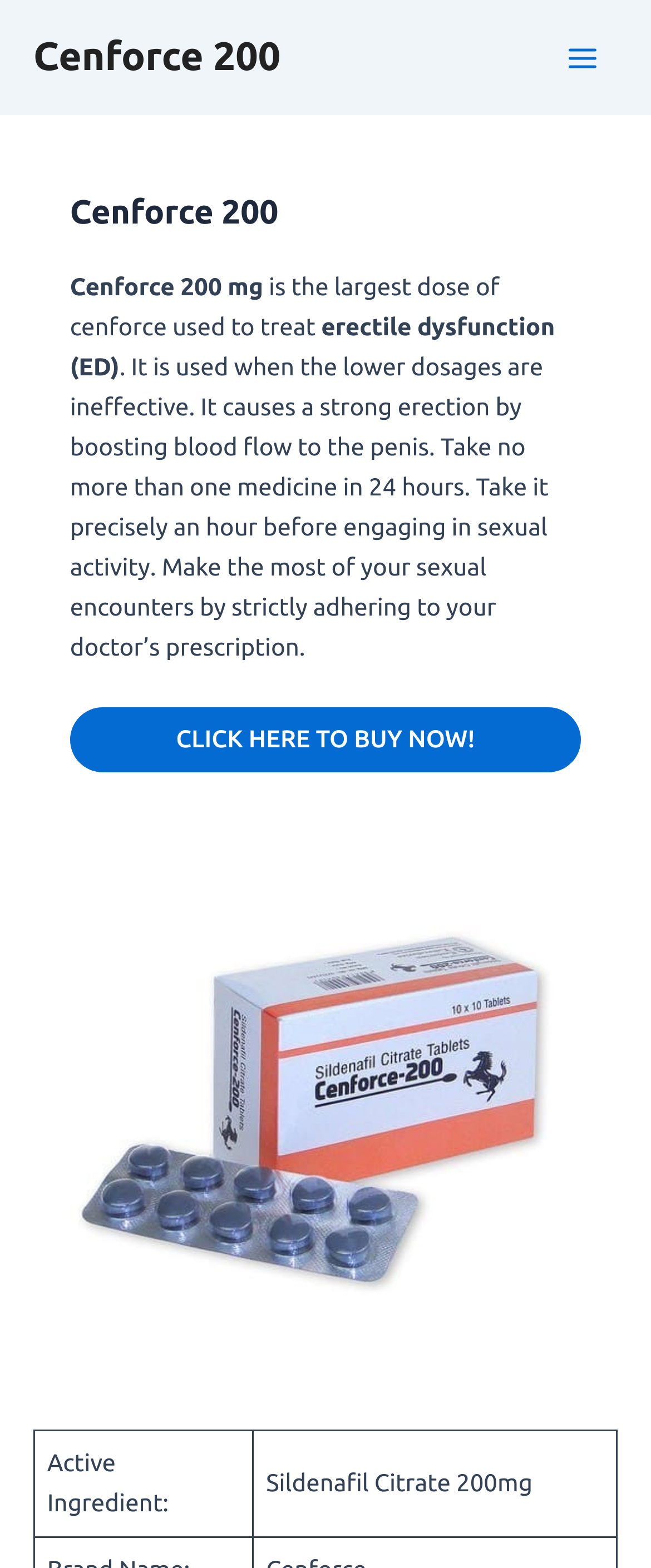Using the provided description: "Mike & Jenny", find the bounding box coordinates of the corresponding UI element. The output should be four float numbers between 0 and 1, in the format [left, top, right, bottom].

None